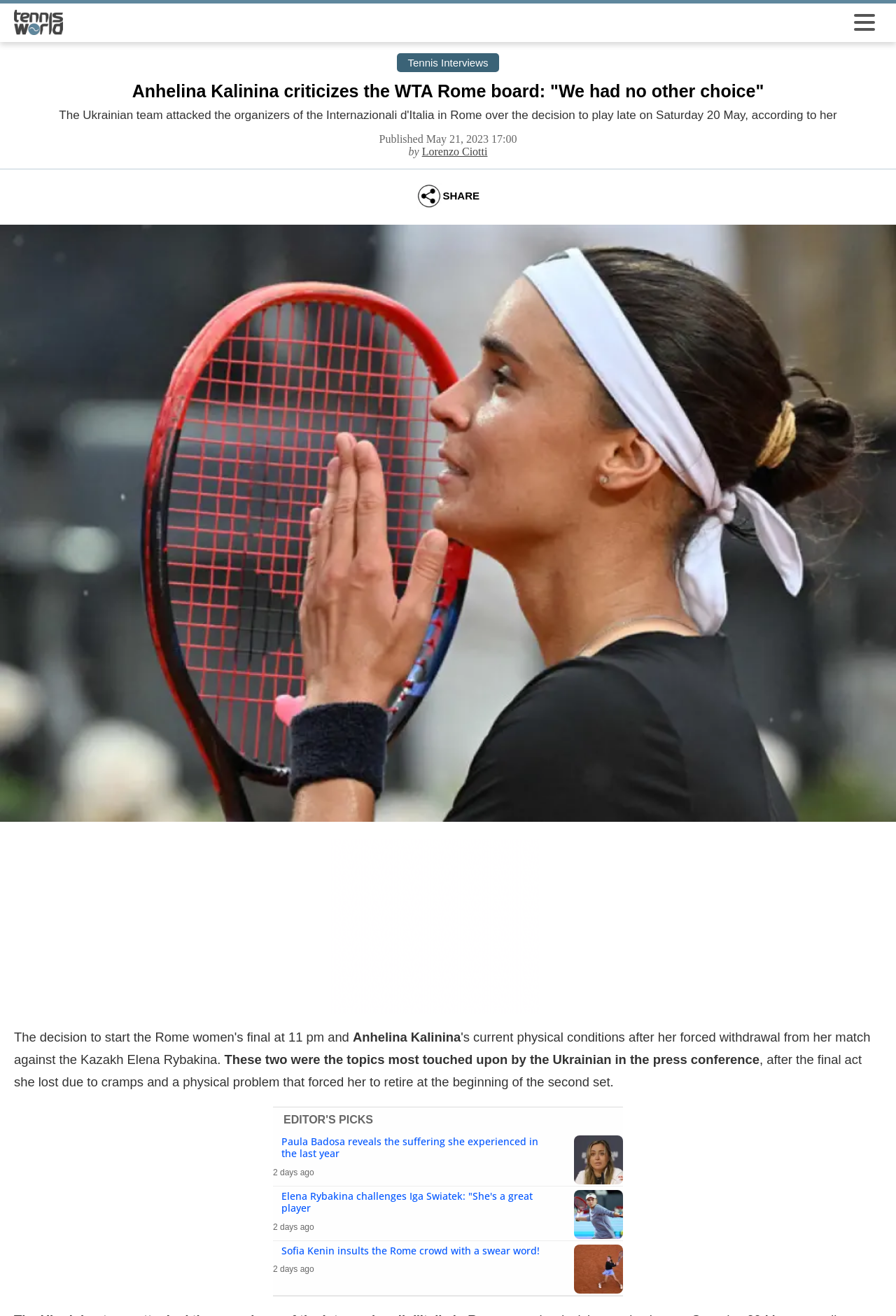Answer the question below with a single word or a brief phrase: 
How long ago were the articles in the 'EDITOR'S PICKS' section published?

2 days ago